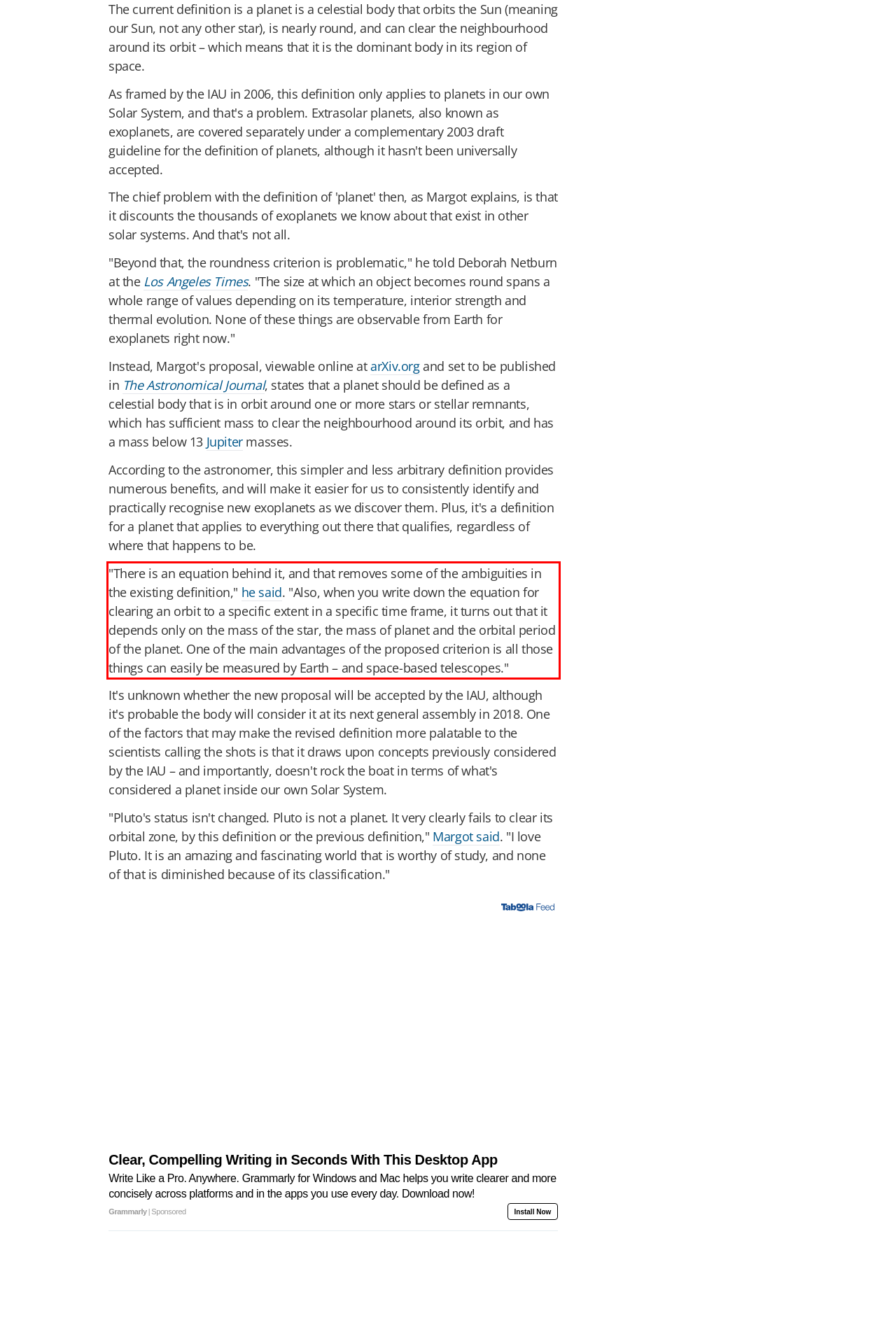You are provided with a screenshot of a webpage that includes a red bounding box. Extract and generate the text content found within the red bounding box.

"There is an equation behind it, and that removes some of the ambiguities in the existing definition," he said. "Also, when you write down the equation for clearing an orbit to a specific extent in a specific time frame, it turns out that it depends only on the mass of the star, the mass of planet and the orbital period of the planet. One of the main advantages of the proposed criterion is all those things can easily be measured by Earth – and space-based telescopes."